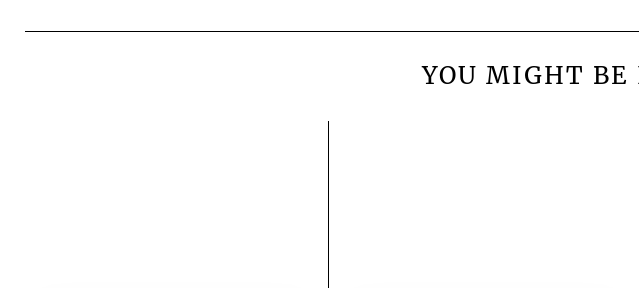Offer an in-depth caption for the image presented.

The image features "Kirkby Kiss," a band known for their raw and intense sound, showcasing their latest work as they tackle themes of anxiety and depression in their new video for the song “La Mierda.” Accompanying the image is a link that directs viewers to more about the band's expressive journey through music and their artistic endeavors. The context enhances the understanding of the band's relevance in the current music scene, reflecting their commitment to addressing personal and social issues through their art.